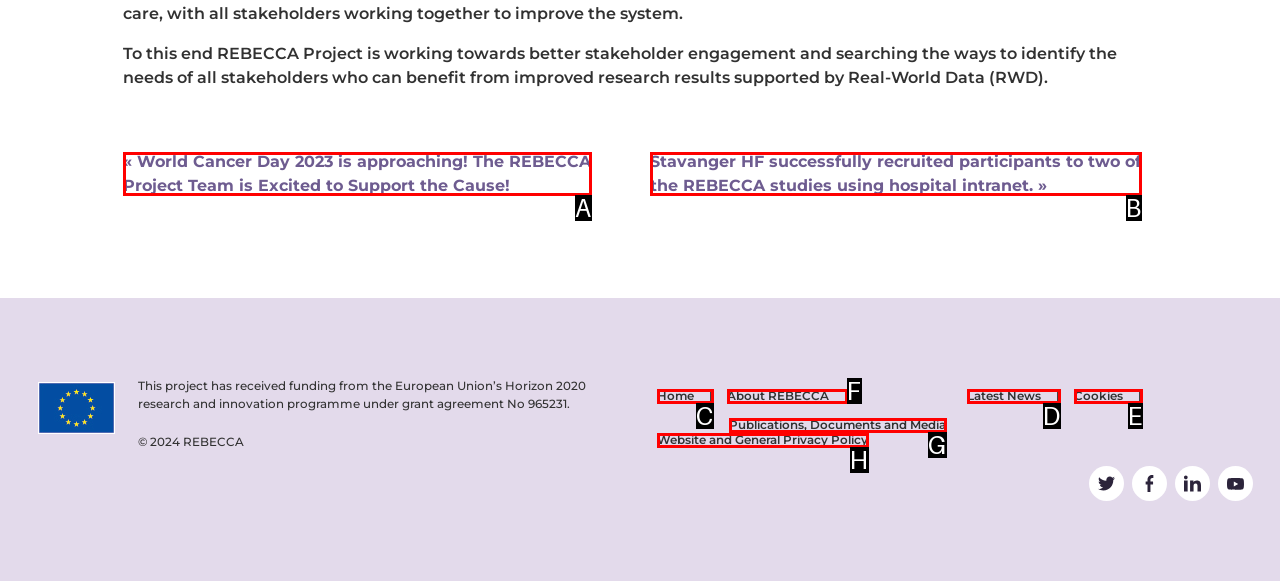Determine which HTML element I should select to execute the task: Learn about REBECCA project
Reply with the corresponding option's letter from the given choices directly.

F